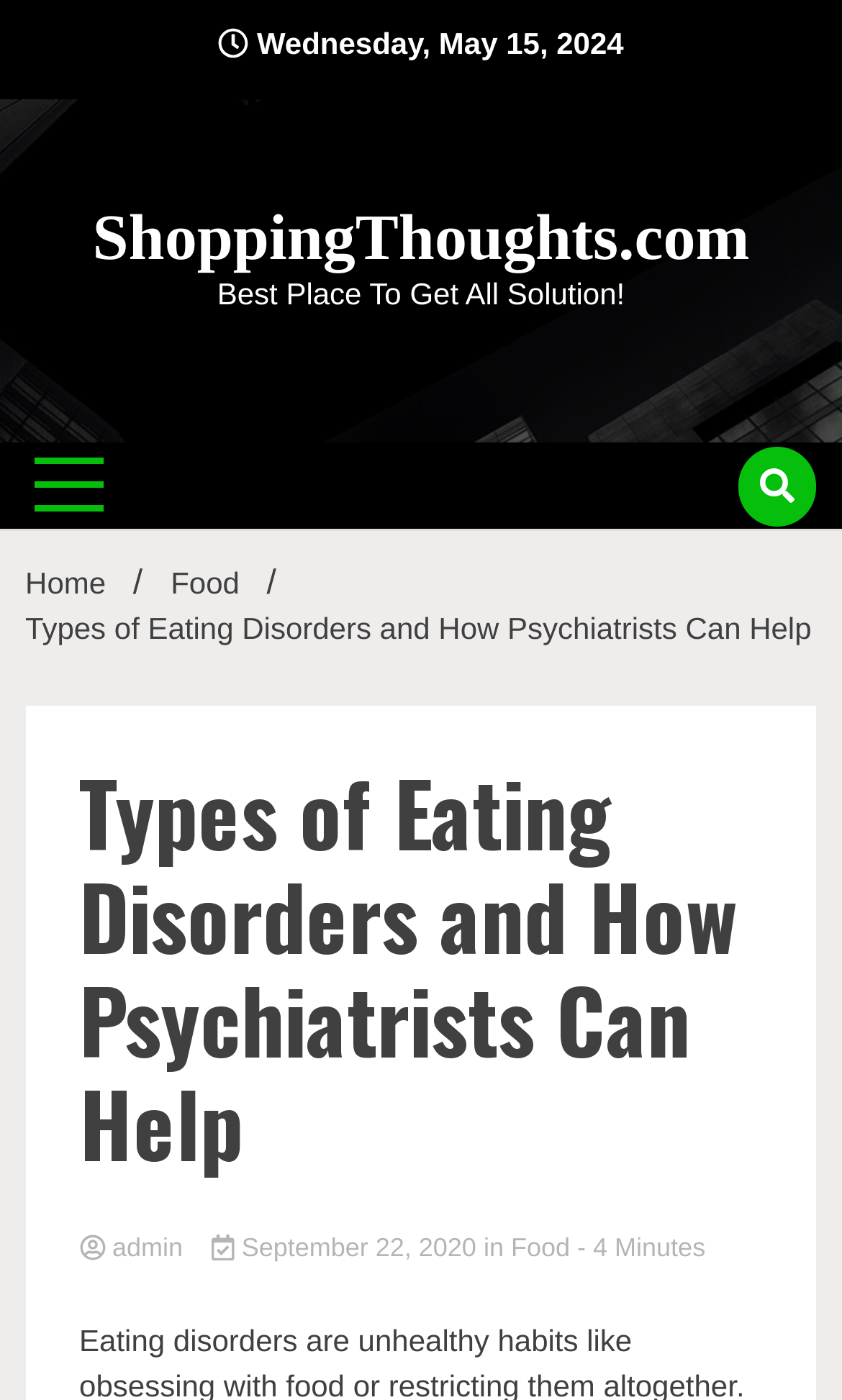Using the information from the screenshot, answer the following question thoroughly:
What is the current date?

I found the current date by looking at the top of the webpage, where it is displayed as 'Wednesday, May 15, 2024'.